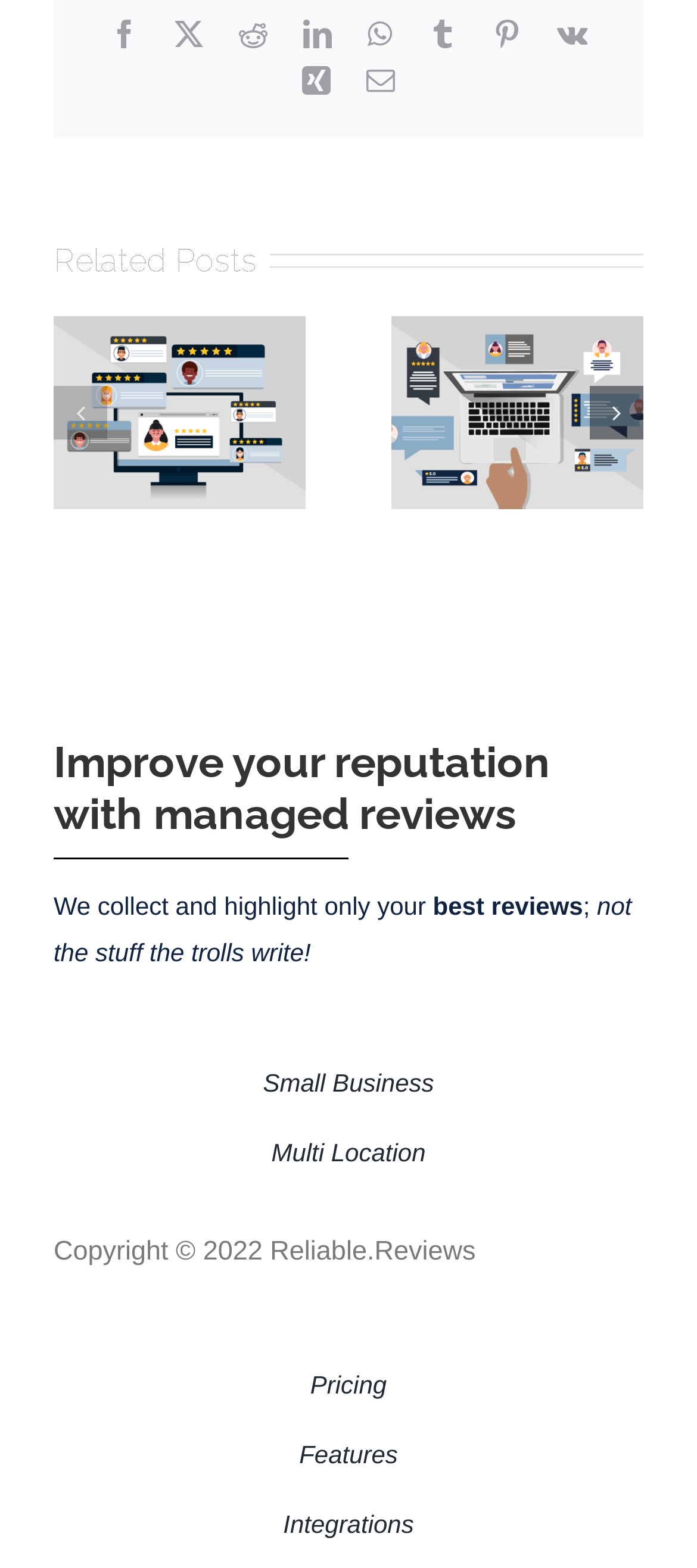Give the bounding box coordinates for the element described by: "Online Review Companies".

[0.756, 0.17, 0.849, 0.211]